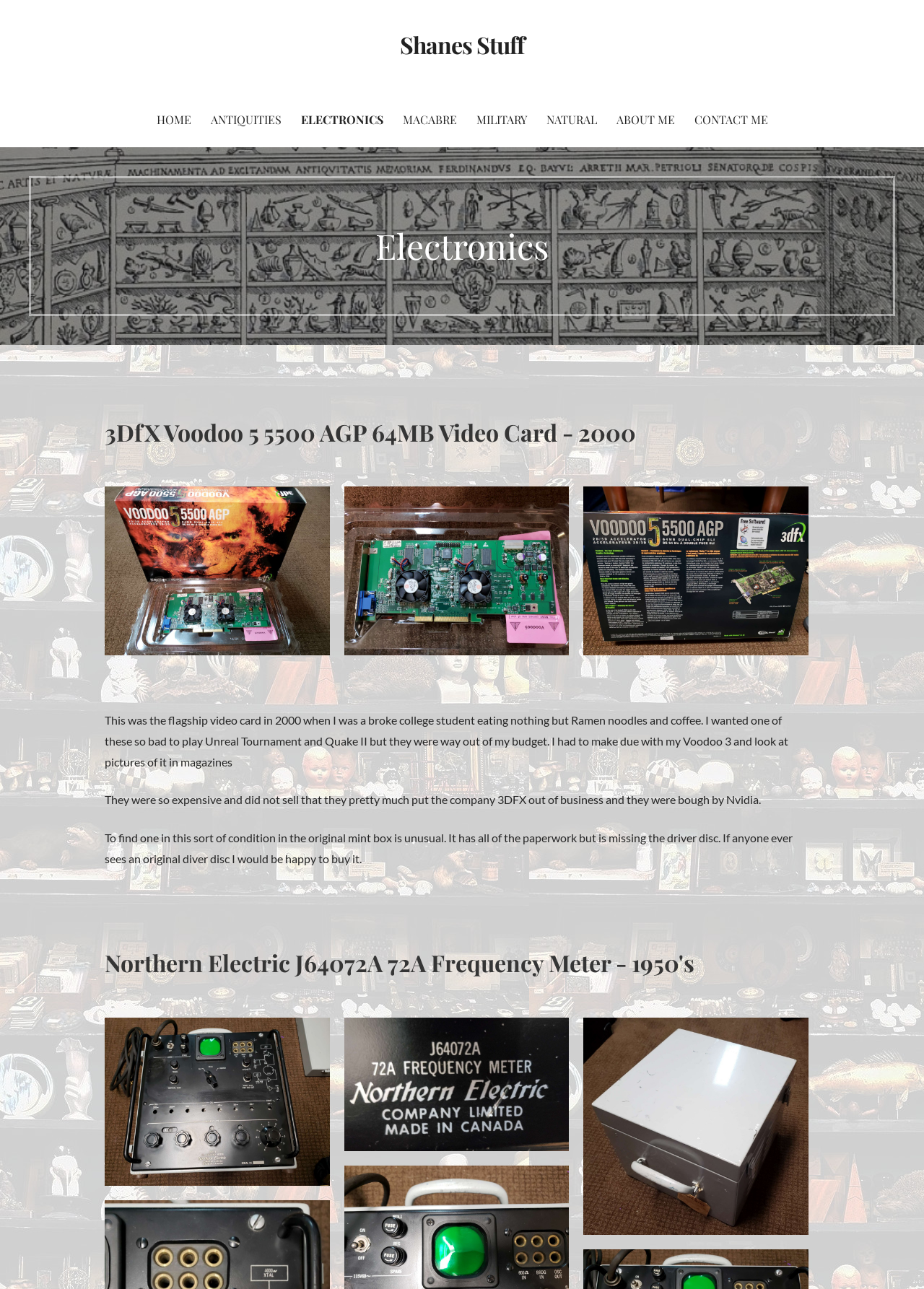Provide a brief response in the form of a single word or phrase:
What is the context of the Ramen noodles mention?

College student